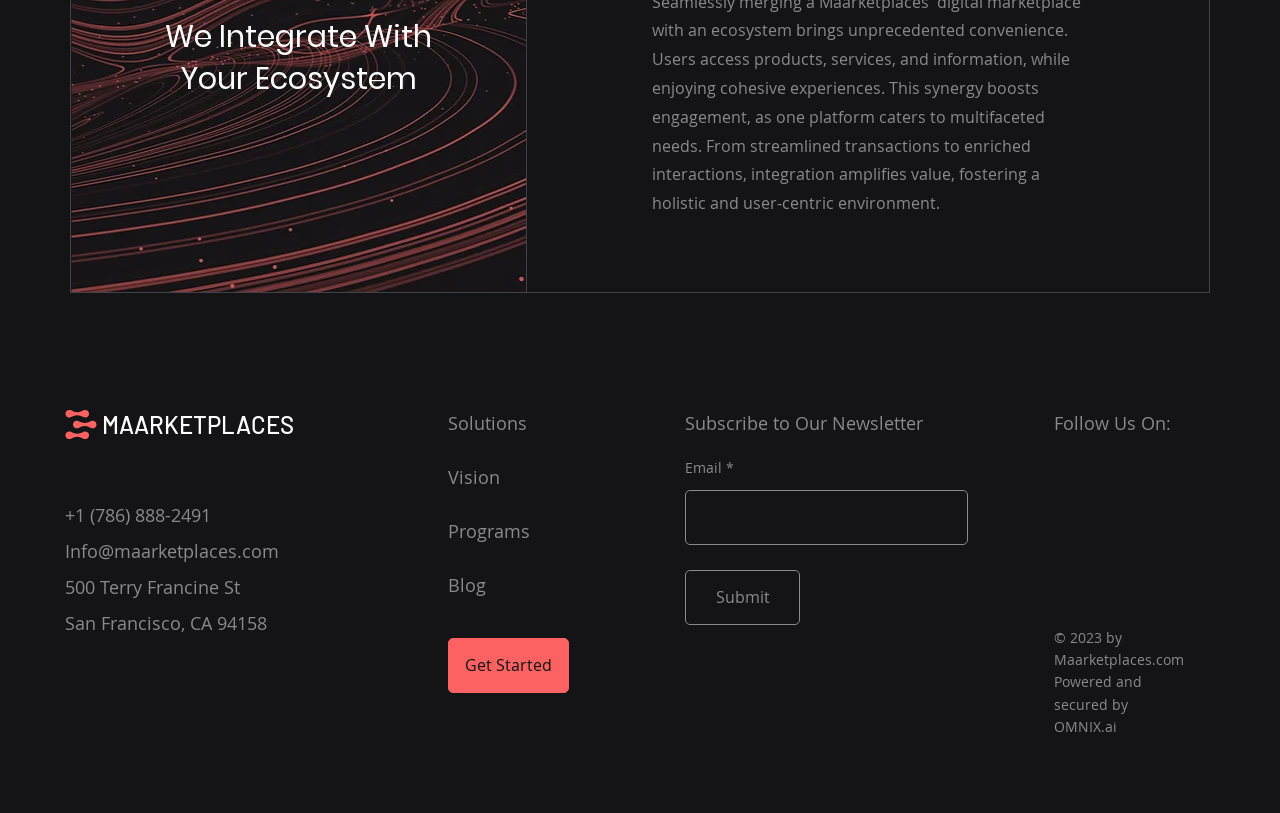Determine the bounding box coordinates for the clickable element required to fulfill the instruction: "Submit the newsletter subscription form". Provide the coordinates as four float numbers between 0 and 1, i.e., [left, top, right, bottom].

[0.535, 0.701, 0.625, 0.768]